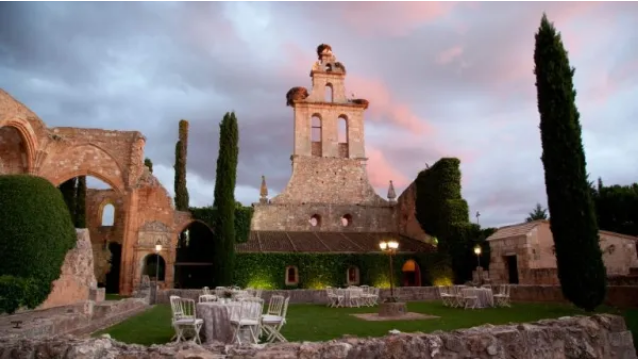What type of trees frame the scene?
Analyze the image and deliver a detailed answer to the question.

The caption specifically mentions 'tall cypress trees' that add height and a sense of natural elegance to the scene, creating a picturesque atmosphere.